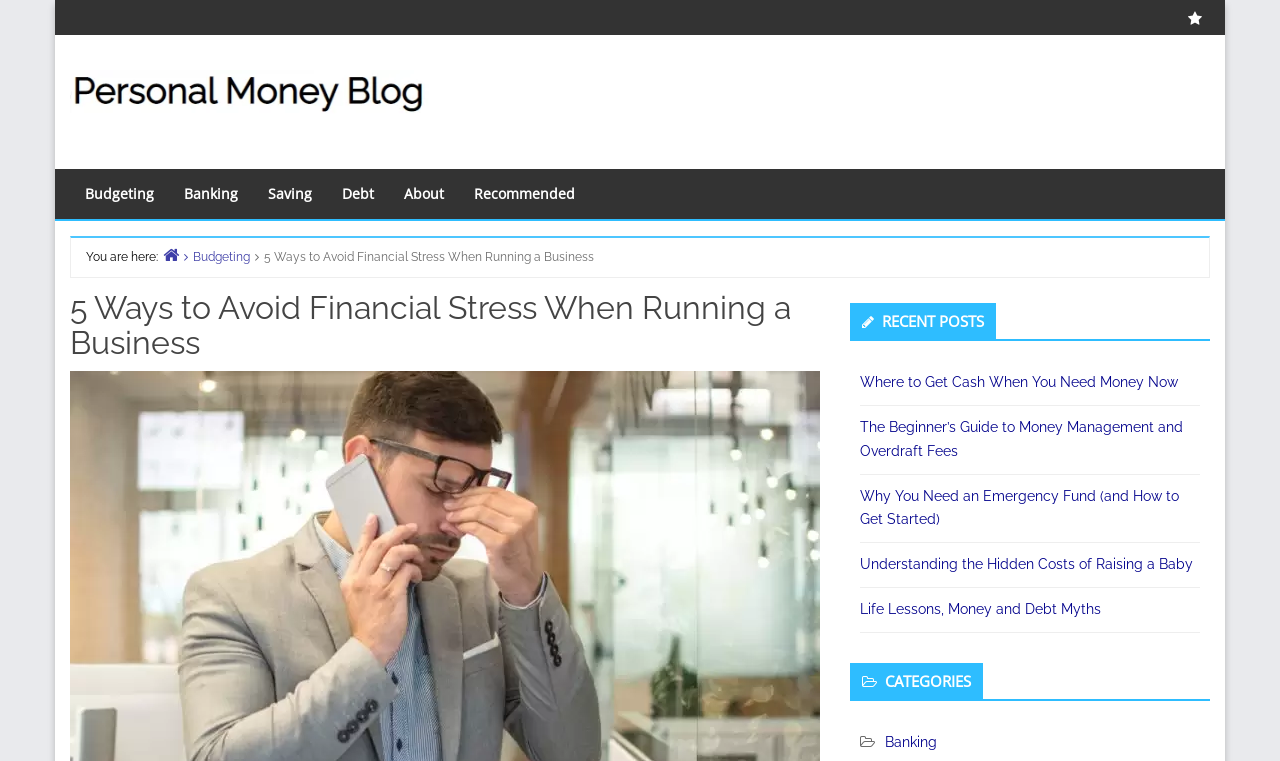Look at the image and answer the question in detail:
What is the category of the article 'Where to Get Cash When You Need Money Now'?

I looked for the category of the article 'Where to Get Cash When You Need Money Now', but it is not specified in the webpage. The article is listed under 'RECENT POSTS', but its category is not mentioned.